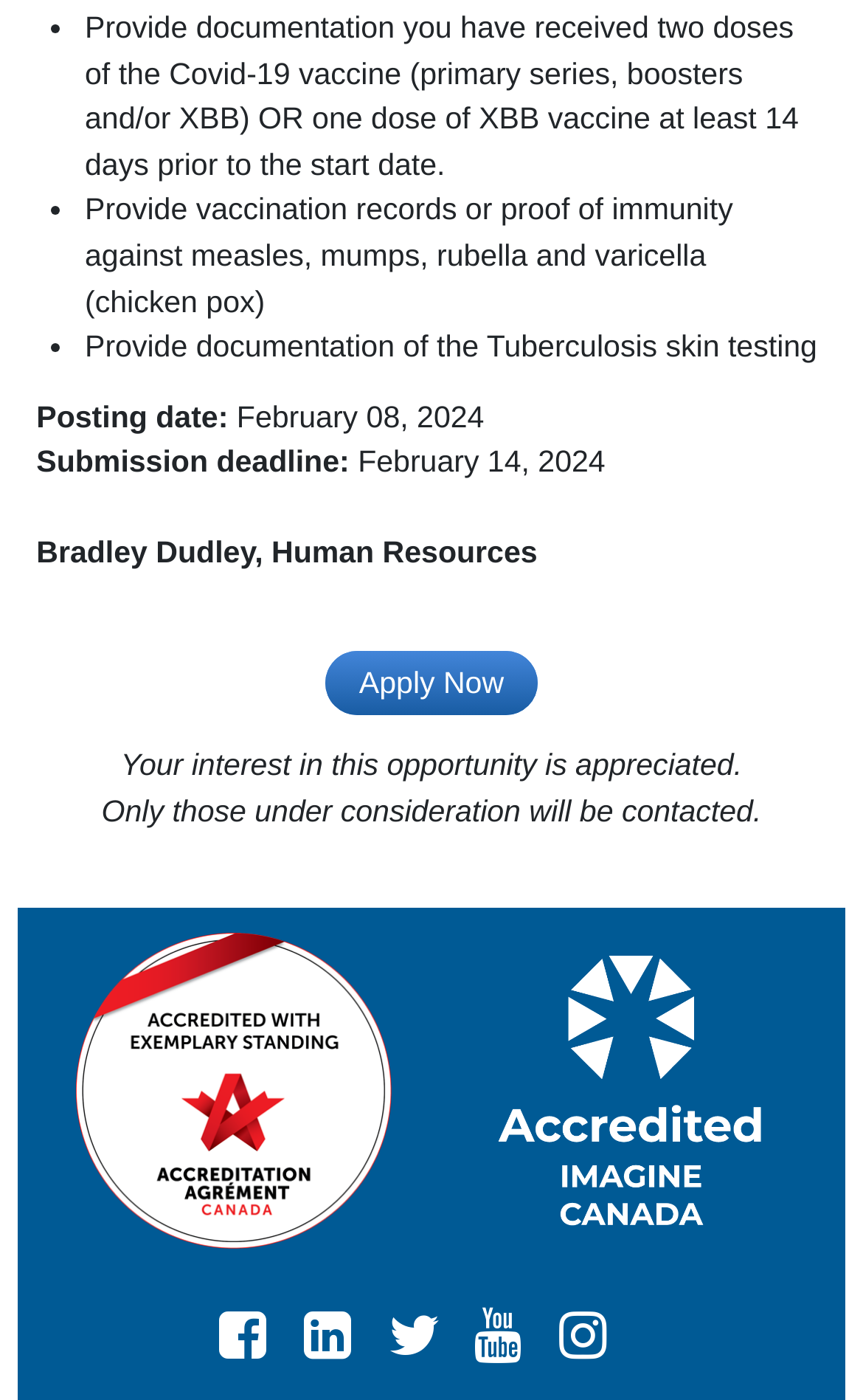Please provide a comprehensive response to the question below by analyzing the image: 
Who posted the job opportunity?

I found the name of the person who posted the job opportunity by looking at the text 'Bradley Dudley, Human Resources'.